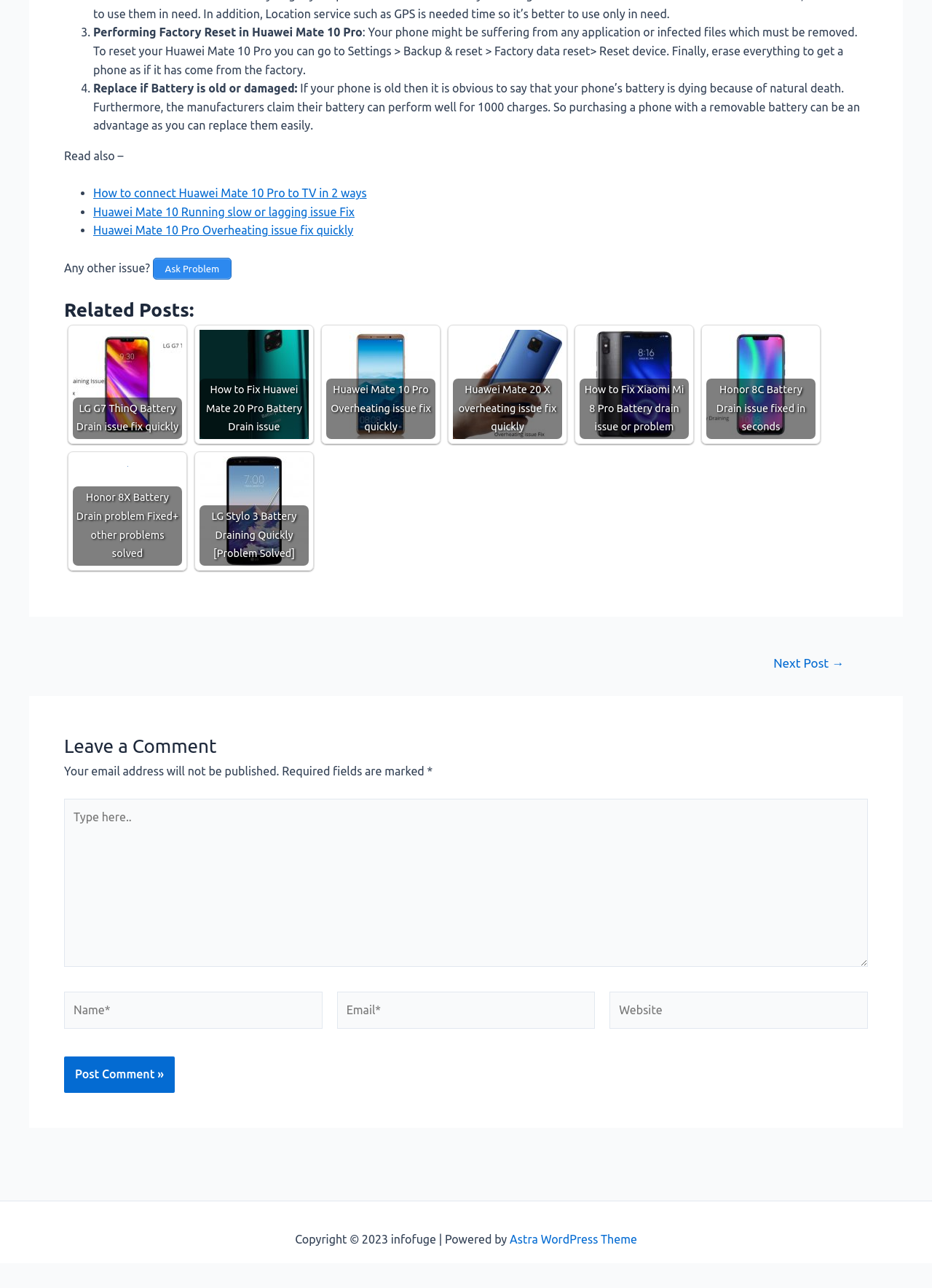Can you pinpoint the bounding box coordinates for the clickable element required for this instruction: "Click on 'Next Post →'"? The coordinates should be four float numbers between 0 and 1, i.e., [left, top, right, bottom].

[0.81, 0.51, 0.926, 0.519]